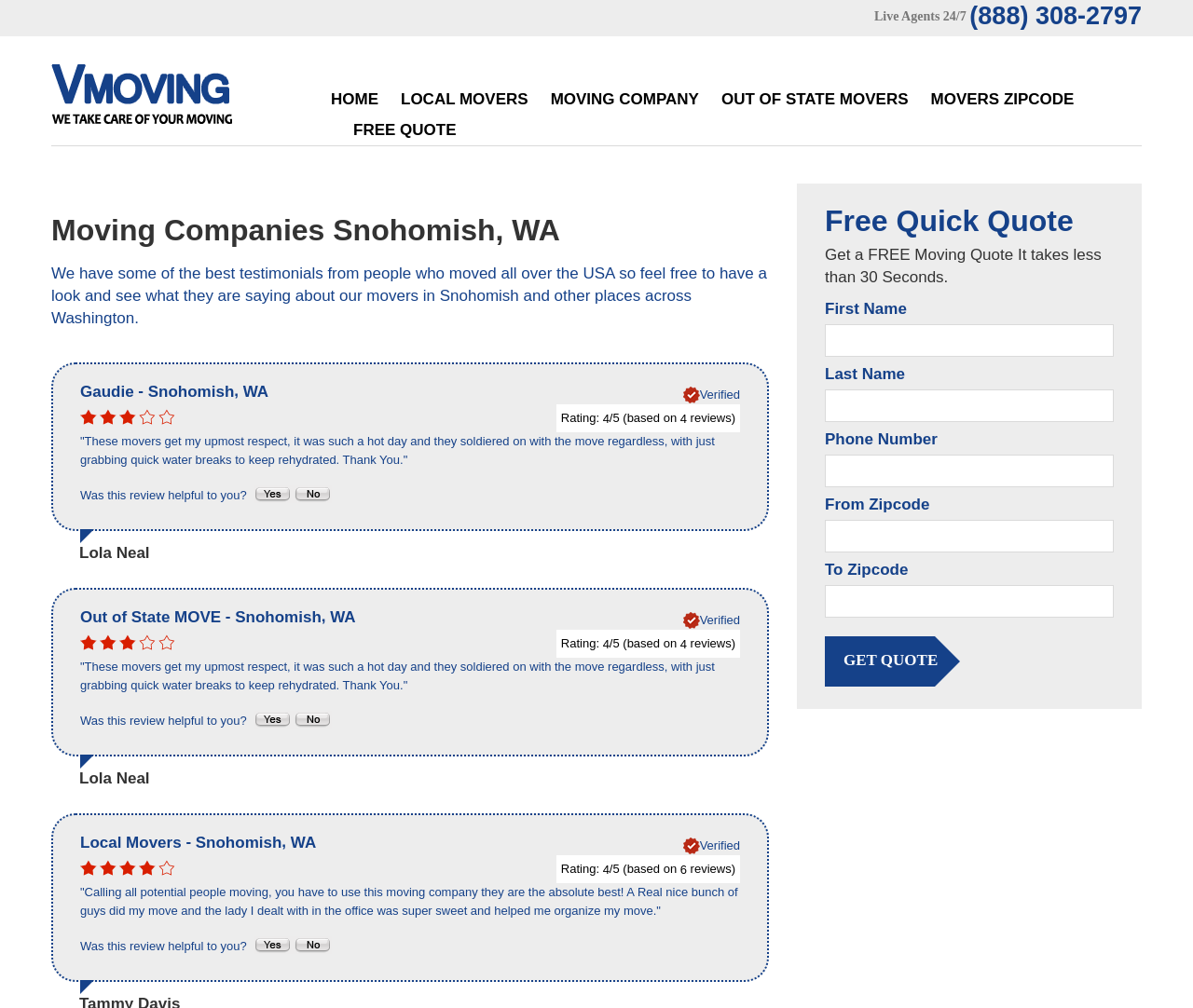Offer a detailed explanation of the webpage layout and contents.

This webpage is about VMoving, a moving company based in Snohomish, Washington. At the top of the page, there is a logo of VMoving, which is an image with a link to the homepage. Below the logo, there are several navigation links, including "HOME", "LOCAL MOVERS", "MOVING COMPANY", "OUT OF STATE MOVERS", "MOVERS ZIPCODE", and "FREE QUOTE".

The main content of the page is divided into three sections, each with a heading and a review from a satisfied customer. The first section is about moving companies in Snohomish, WA, and it features a review from Gaudie, who gave a 4-star rating and praised the movers for their hard work on a hot day. The second section is about out-of-state moves, and it features a review from Lola Neal, who also gave a 4-star rating and praised the movers for their respect and professionalism. The third section is about local movers, and it features a review from another customer, who gave a 5-star rating and praised the company for being the absolute best.

On the right side of the page, there is a call-to-action section with a heading "Free Quick Quote" and a form to fill out to get a free moving quote. The form asks for the user's first name, last name, phone number, and from and to zip codes. Below the form, there is a button to submit the request and get a quote.

At the top-right corner of the page, there is a group of elements, including a static text "Live Agents 24/7" and a phone number "(888) 308-2797".